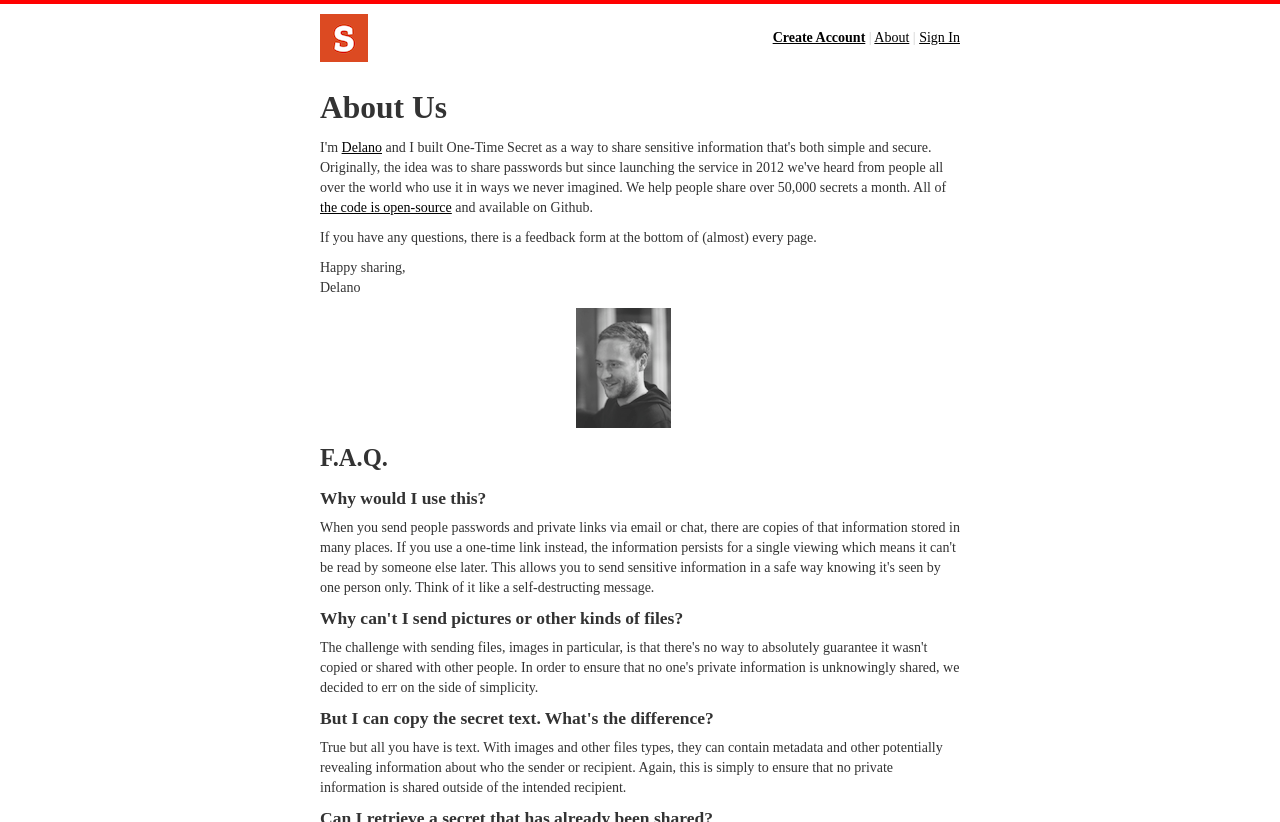What is the purpose of this website?
Answer the question with a single word or phrase, referring to the image.

Share a secret link